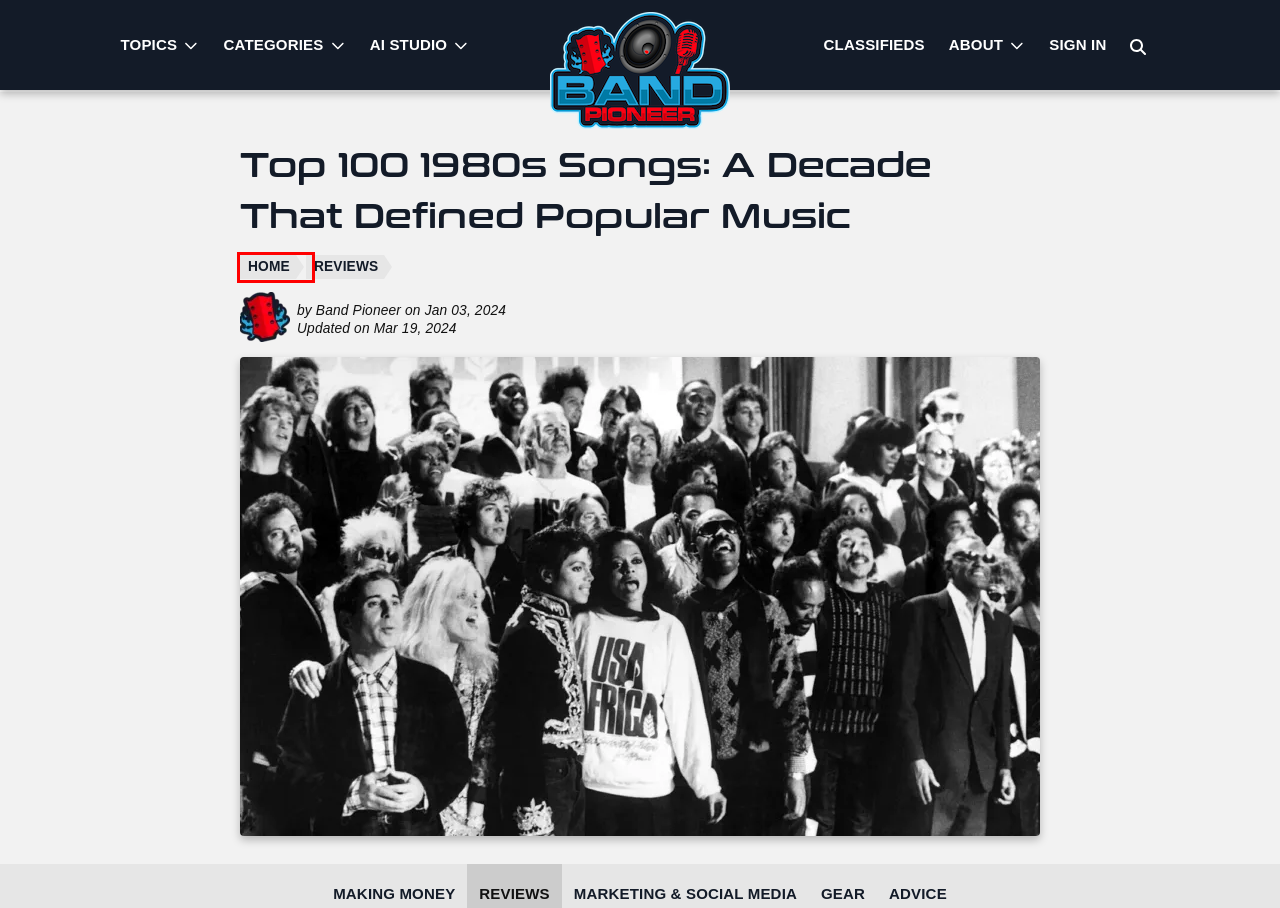A screenshot of a webpage is given, marked with a red bounding box around a UI element. Please select the most appropriate webpage description that fits the new page after clicking the highlighted element. Here are the candidates:
A. Digital Music Marketing | Band Pioneer
B. 10 Best Nardwuar Interviews: How Does He Know Everything? | Band Pioneer
C. Musician Advice | Band Pioneer
D. The Top 10 the Best (and Worst) Decades for Music | Band Pioneer
E. Empowering Profitable Musicians for Viral Success | Band Pioneer
F. The 100 Best Artists of All Time: From Vinyl to Streaming | Band Pioneer
G. Best 80s Punk Rock Bands | Band Pioneer
H. Music Industry Reviews and Analysis | Band Pioneer

E